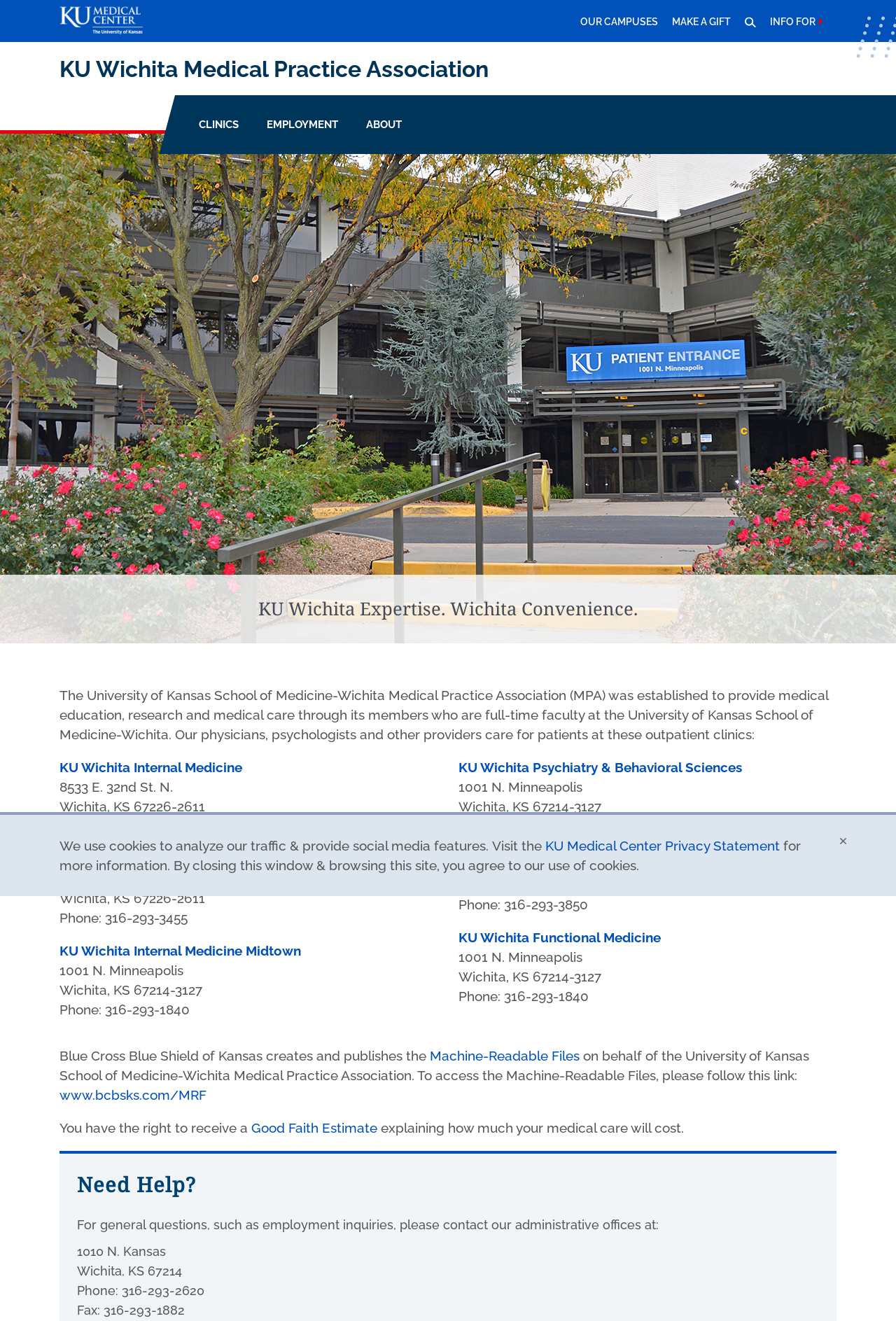Predict the bounding box of the UI element based on the description: "aria-label="click to open logo menu"". The coordinates should be four float numbers between 0 and 1, formatted as [left, top, right, bottom].

[0.066, 0.005, 0.179, 0.026]